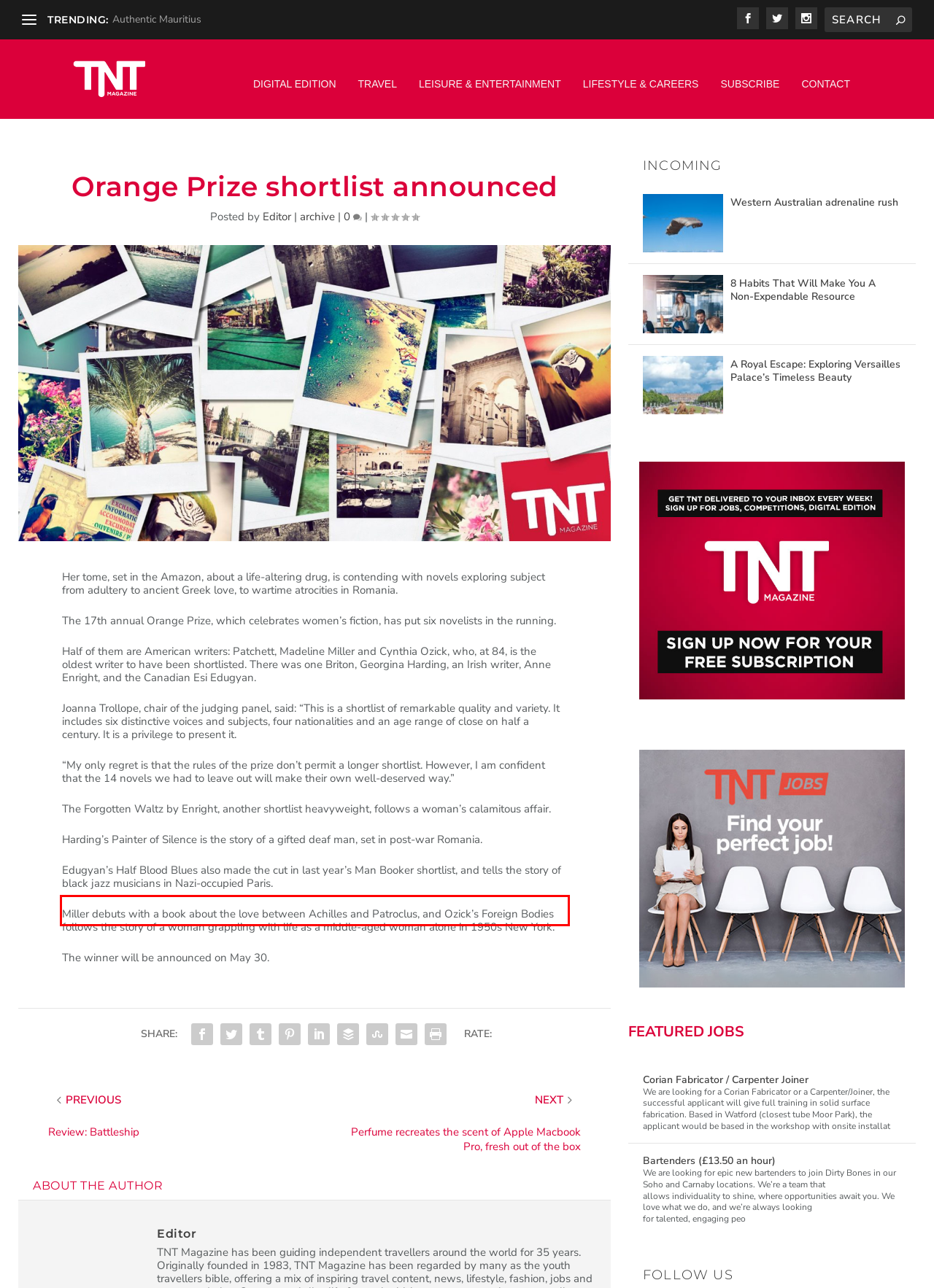Please identify and extract the text content from the UI element encased in a red bounding box on the provided webpage screenshot.

Miller debuts with a book about the love between Achilles and Patroclus, and Ozick’s Foreign Bodies follows the story of a woman grappling with life as a middle-aged woman alone in 1950s New York.